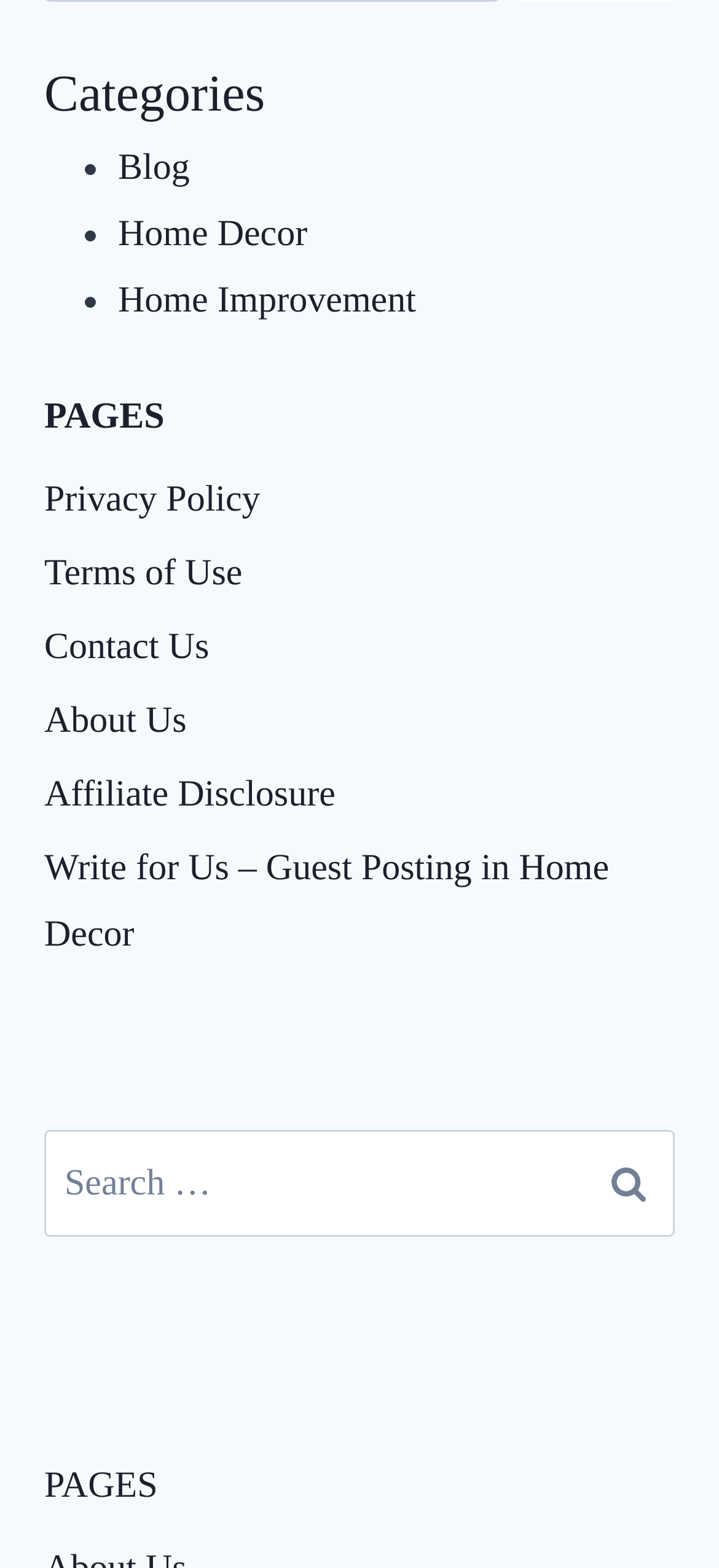Determine the bounding box coordinates for the clickable element to execute this instruction: "View Home Decor page". Provide the coordinates as four float numbers between 0 and 1, i.e., [left, top, right, bottom].

[0.164, 0.136, 0.428, 0.162]